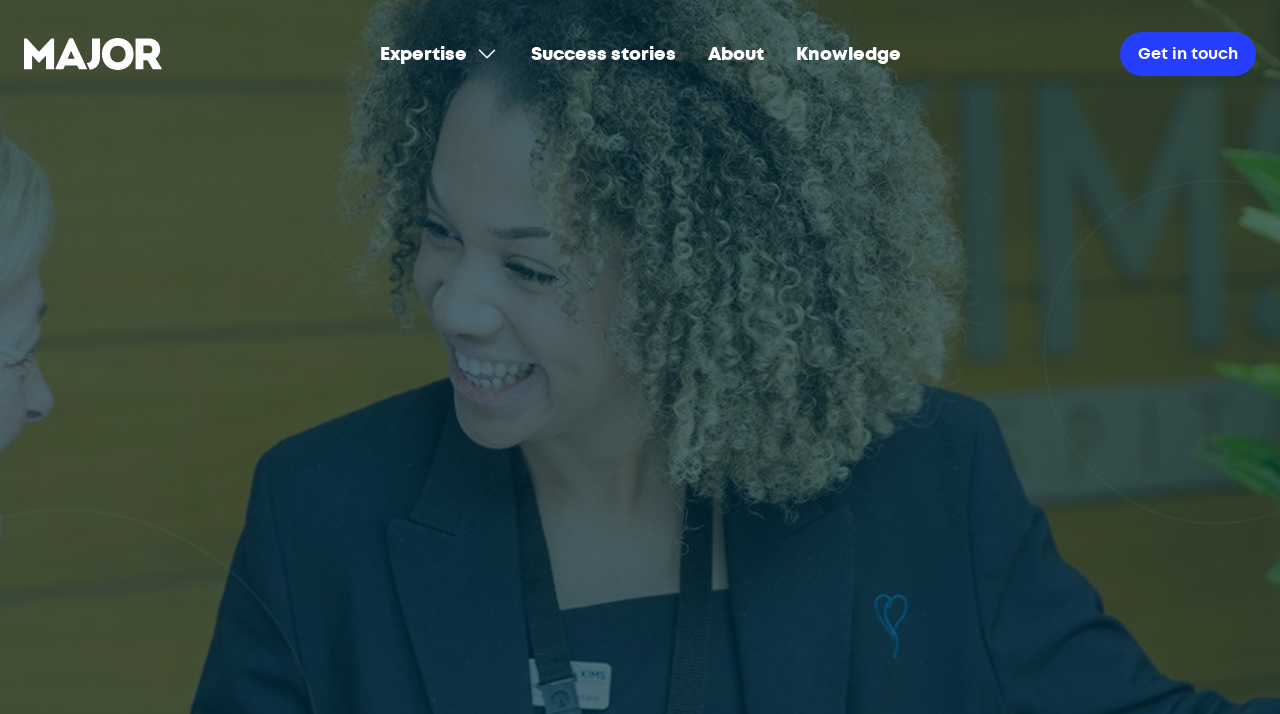Respond with a single word or phrase for the following question: 
What is the first link on the navigation menu?

Expertise